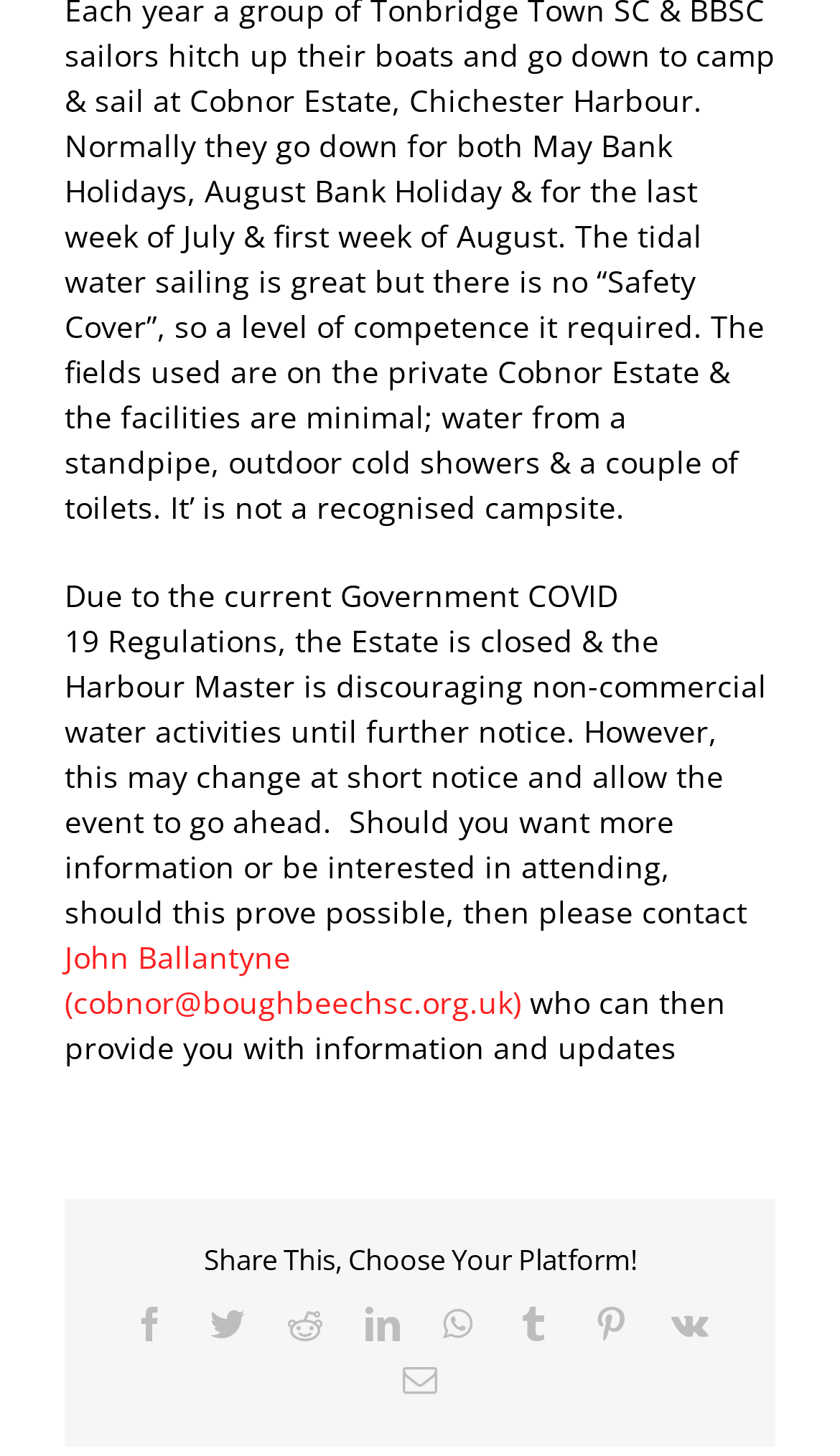Please provide the bounding box coordinates for the element that needs to be clicked to perform the instruction: "Contact John Ballantyne for more information". The coordinates must consist of four float numbers between 0 and 1, formatted as [left, top, right, bottom].

[0.077, 0.643, 0.631, 0.702]